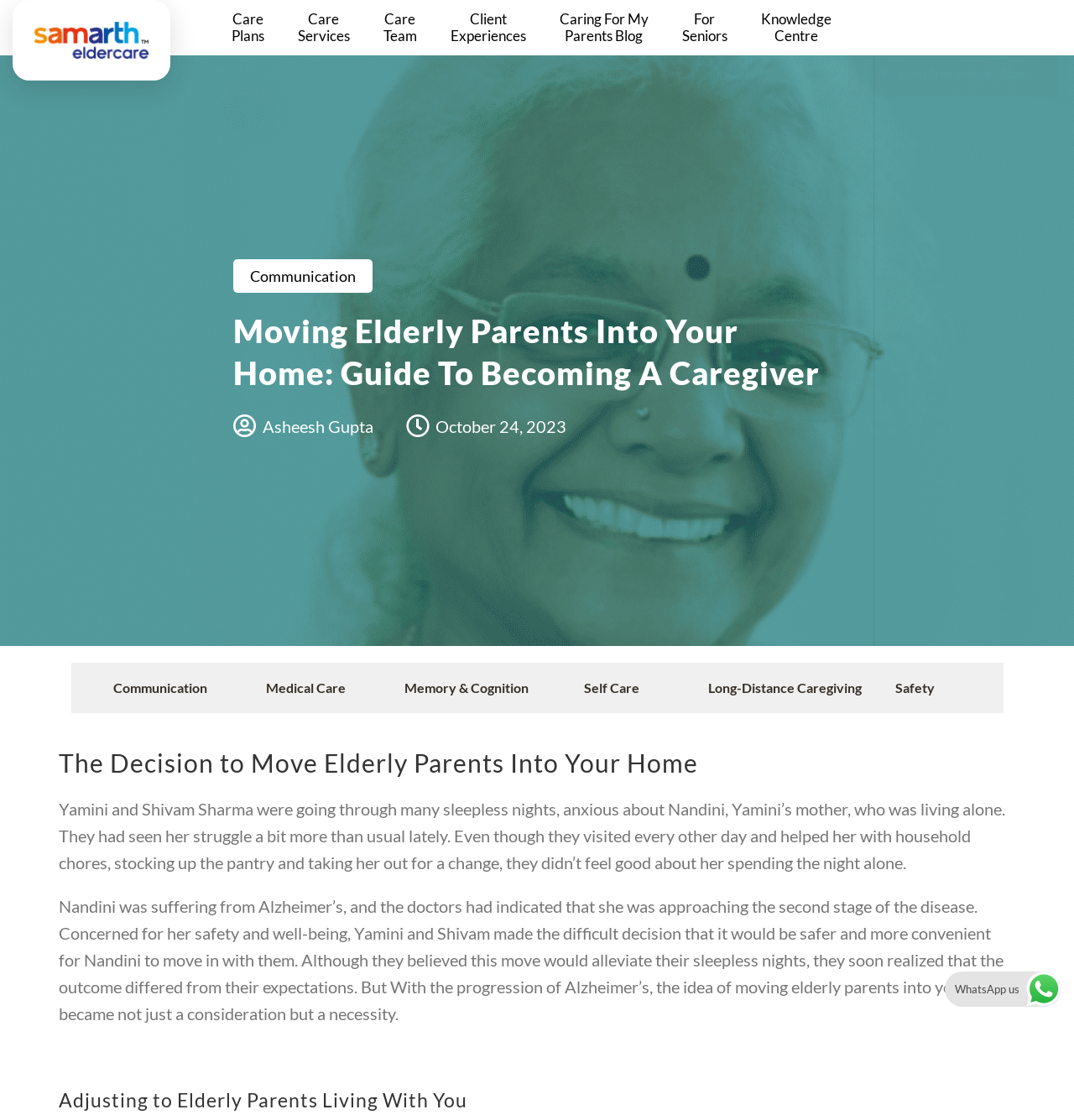Using a single word or phrase, answer the following question: 
What is the title of the section that starts with 'Yamini and Shivam Sharma were going through many sleepless nights...'?

The Decision to Move Elderly Parents Into Your Home